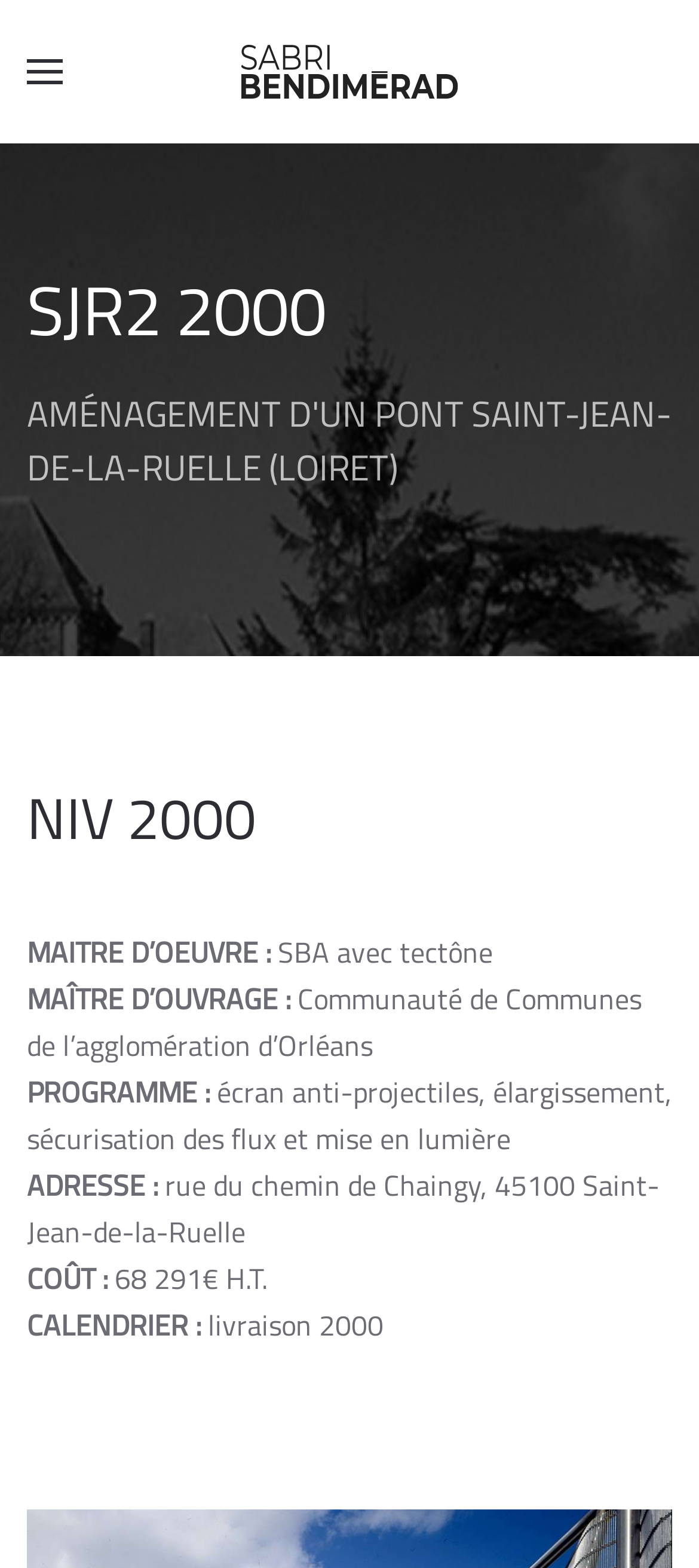Who is the architect of SJR2 2000? Please answer the question using a single word or phrase based on the image.

Sabri Bendimérad